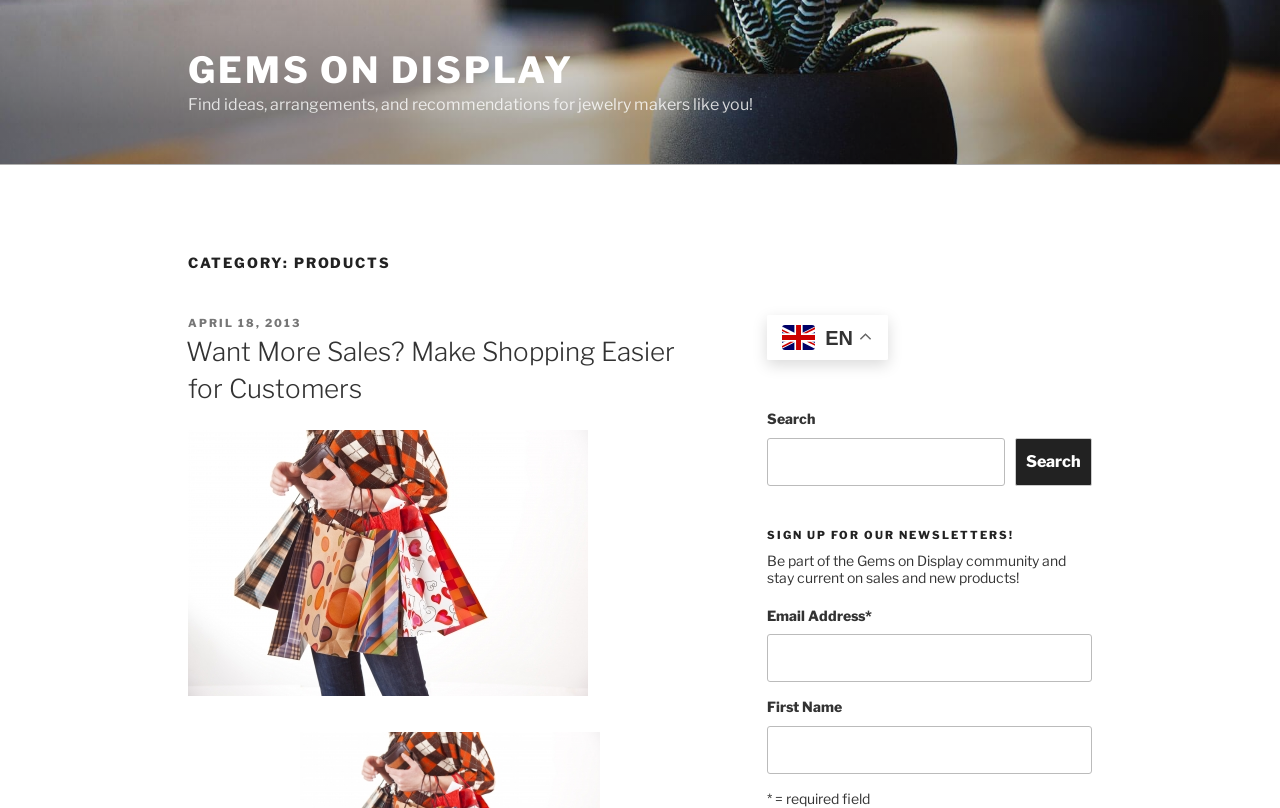Find and provide the bounding box coordinates for the UI element described with: "parent_node: First Name name="mc_mv_FNAME"".

[0.599, 0.898, 0.853, 0.958]